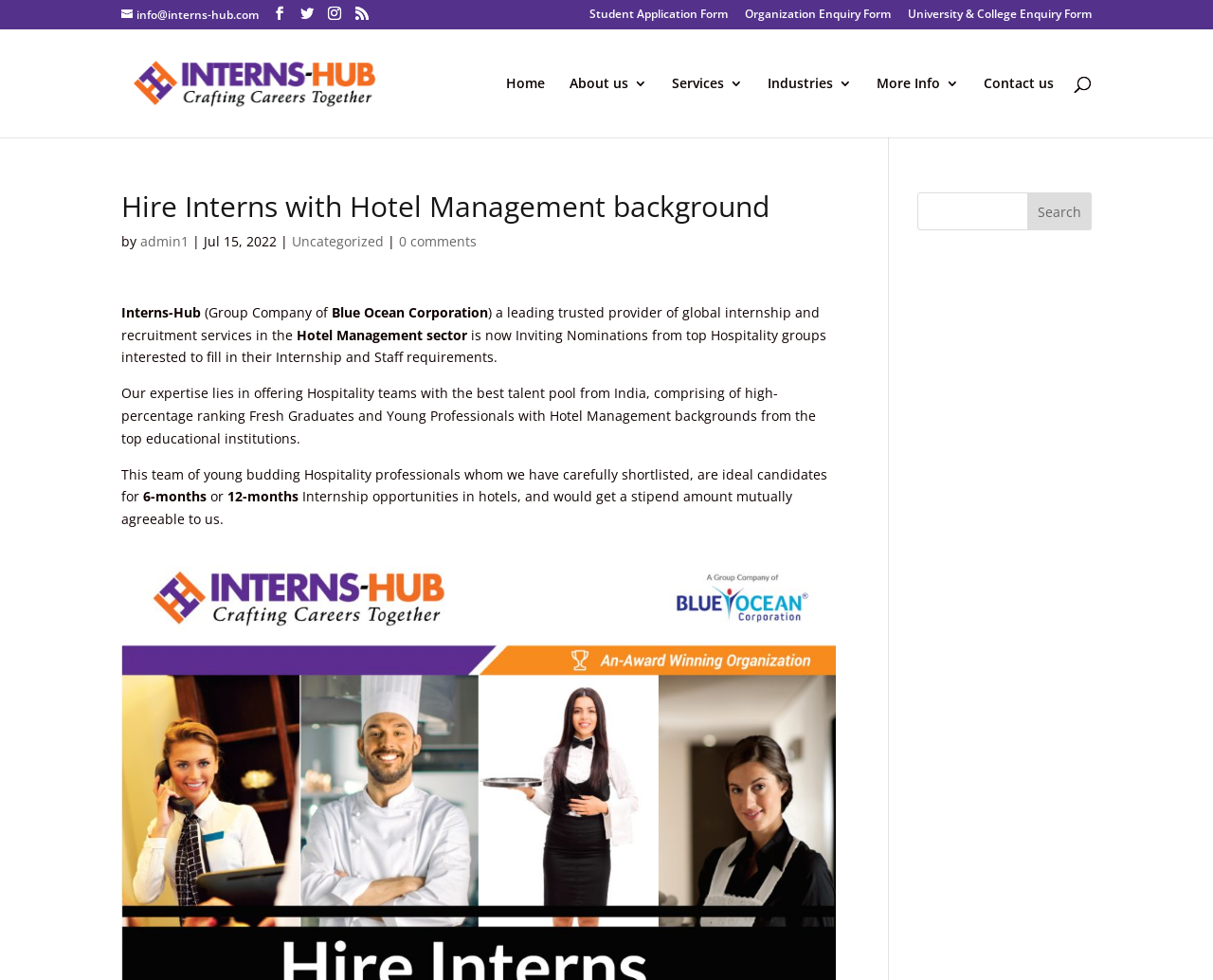Locate the UI element described by Home in the provided webpage screenshot. Return the bounding box coordinates in the format (top-left x, top-left y, bottom-right x, bottom-right y), ensuring all values are between 0 and 1.

[0.417, 0.078, 0.449, 0.14]